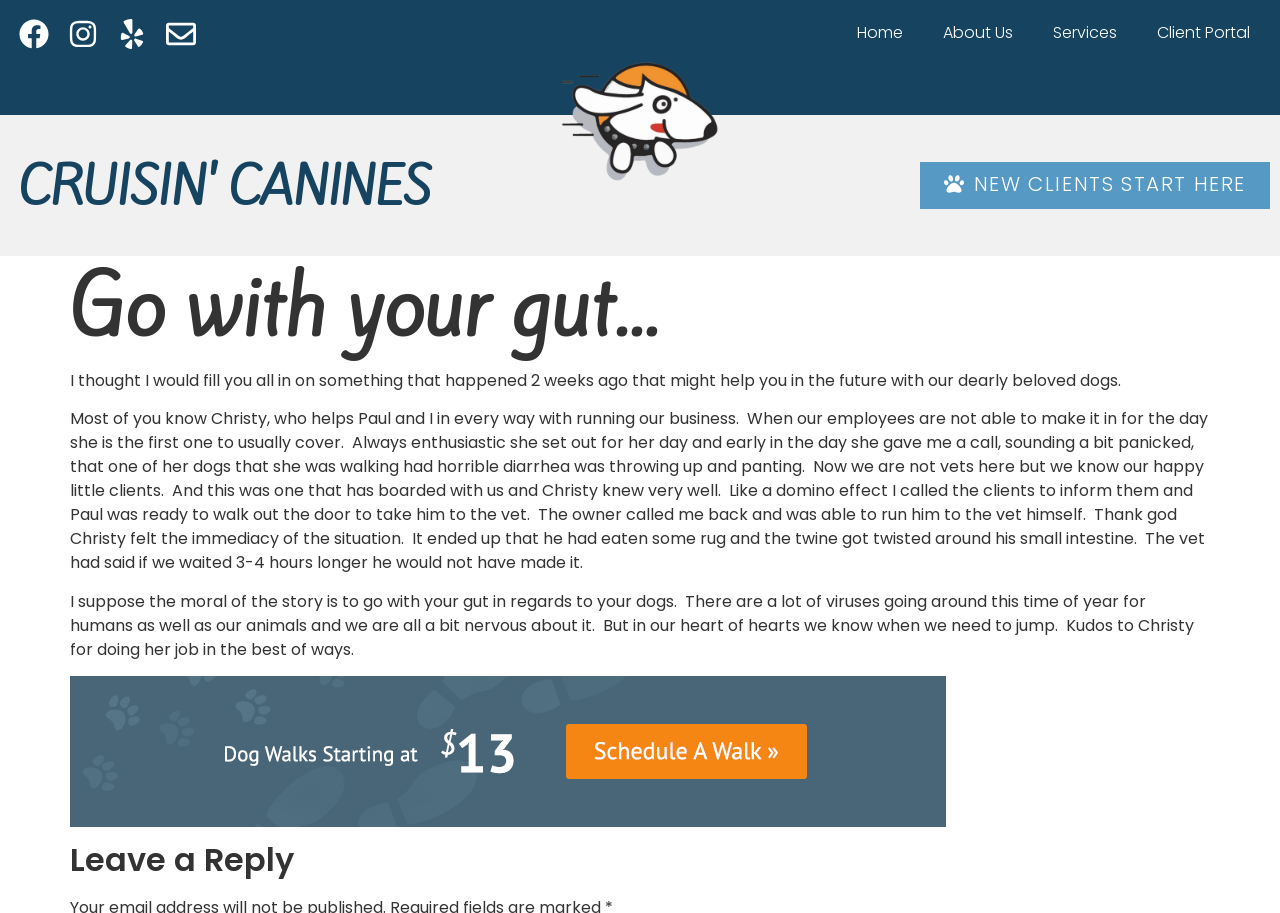What is the topic of the blog post?
Please provide a comprehensive answer based on the details in the screenshot.

The topic of the blog post can be inferred from the text content, which talks about a dog that had eaten a rug and got sick, and the importance of trusting one's instincts when it comes to the health of dogs.